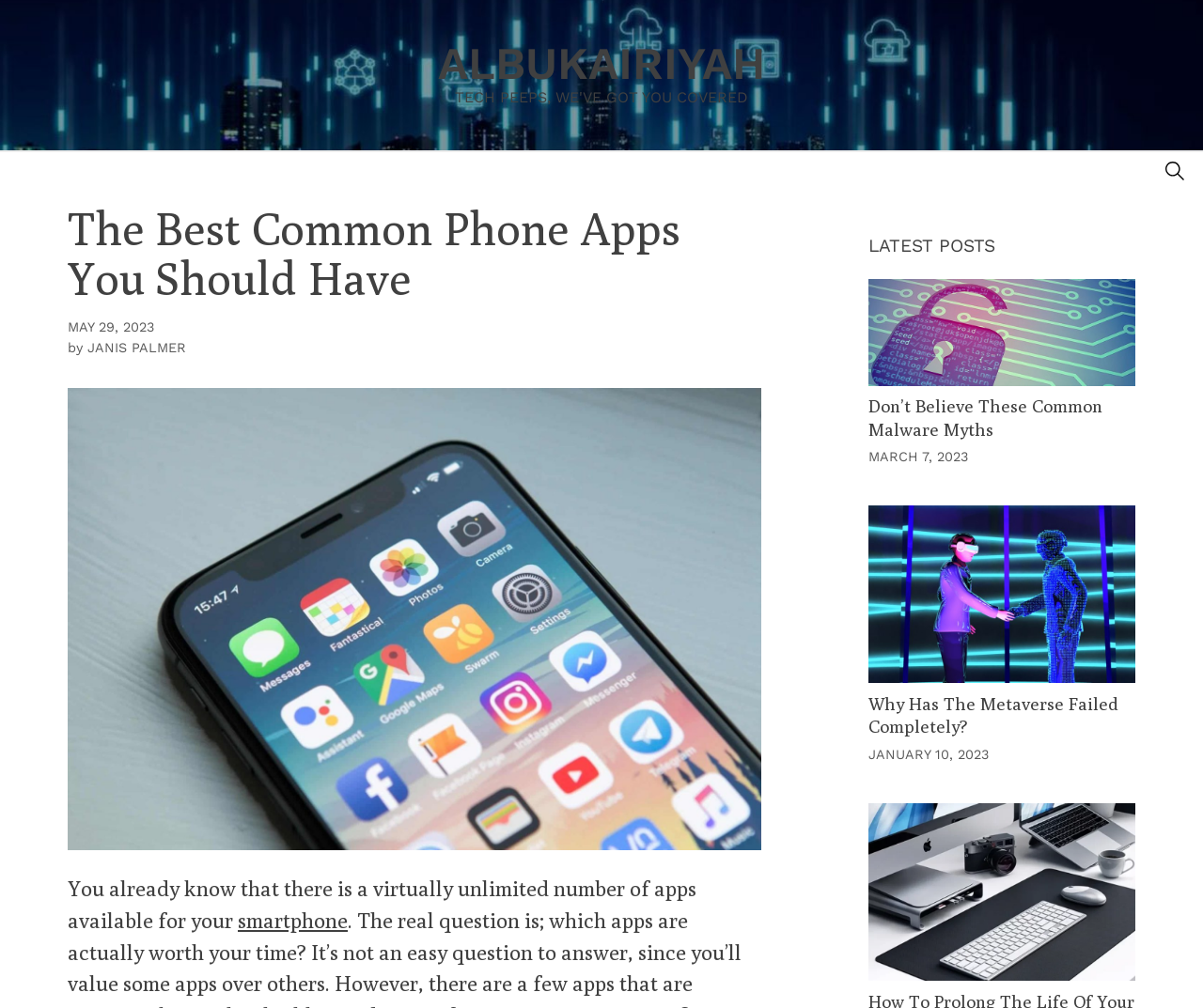Locate the bounding box coordinates of the element that needs to be clicked to carry out the instruction: "visit the link about malware myths". The coordinates should be given as four float numbers ranging from 0 to 1, i.e., [left, top, right, bottom].

[0.722, 0.277, 0.944, 0.444]